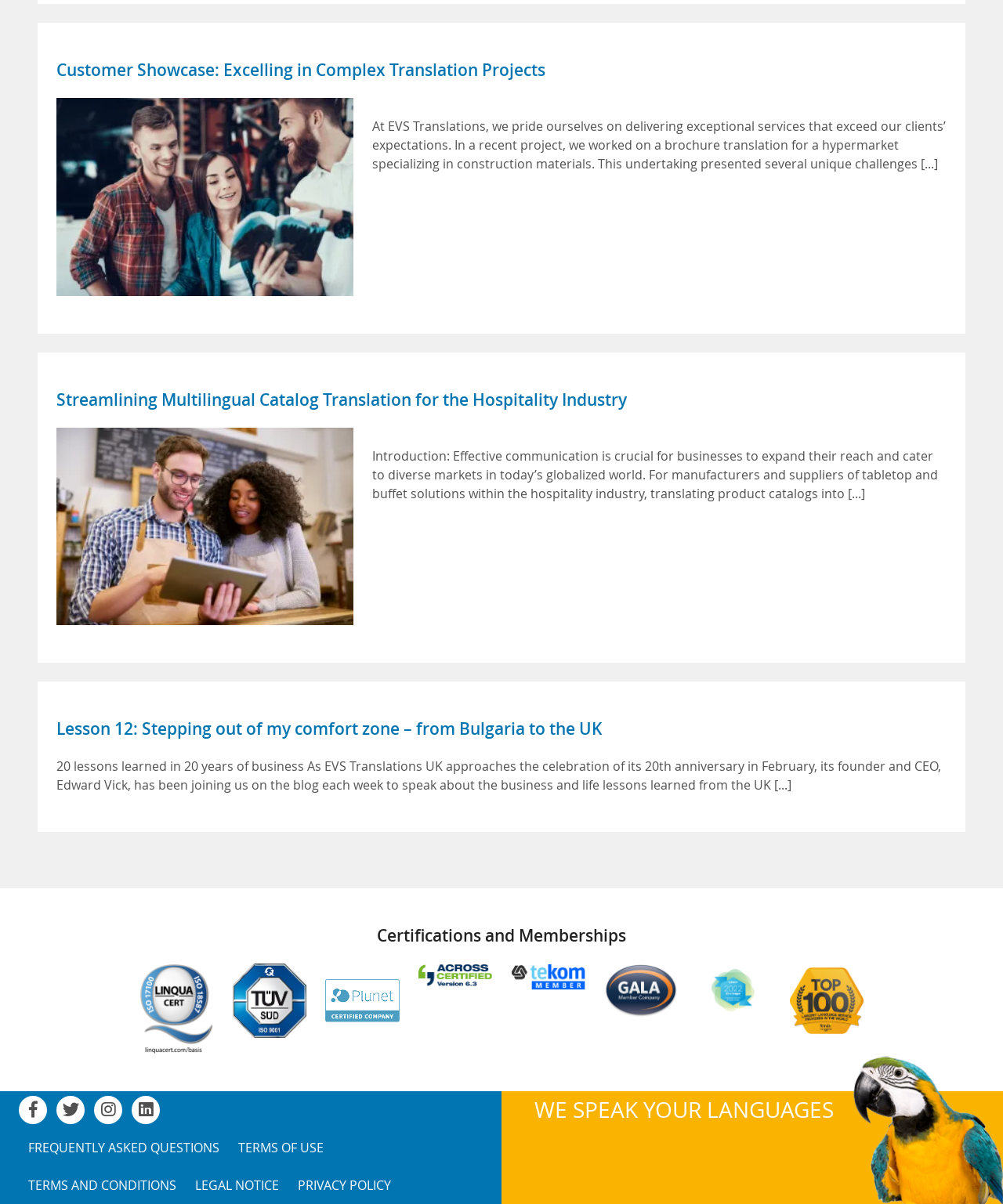Using the information in the image, give a comprehensive answer to the question: 
What is the industry of the client mentioned in the second case study?

The second case study on the webpage mentions 'manufacturers and suppliers of tabletop and buffet solutions within the hospitality industry', indicating that the client belongs to the hospitality industry.